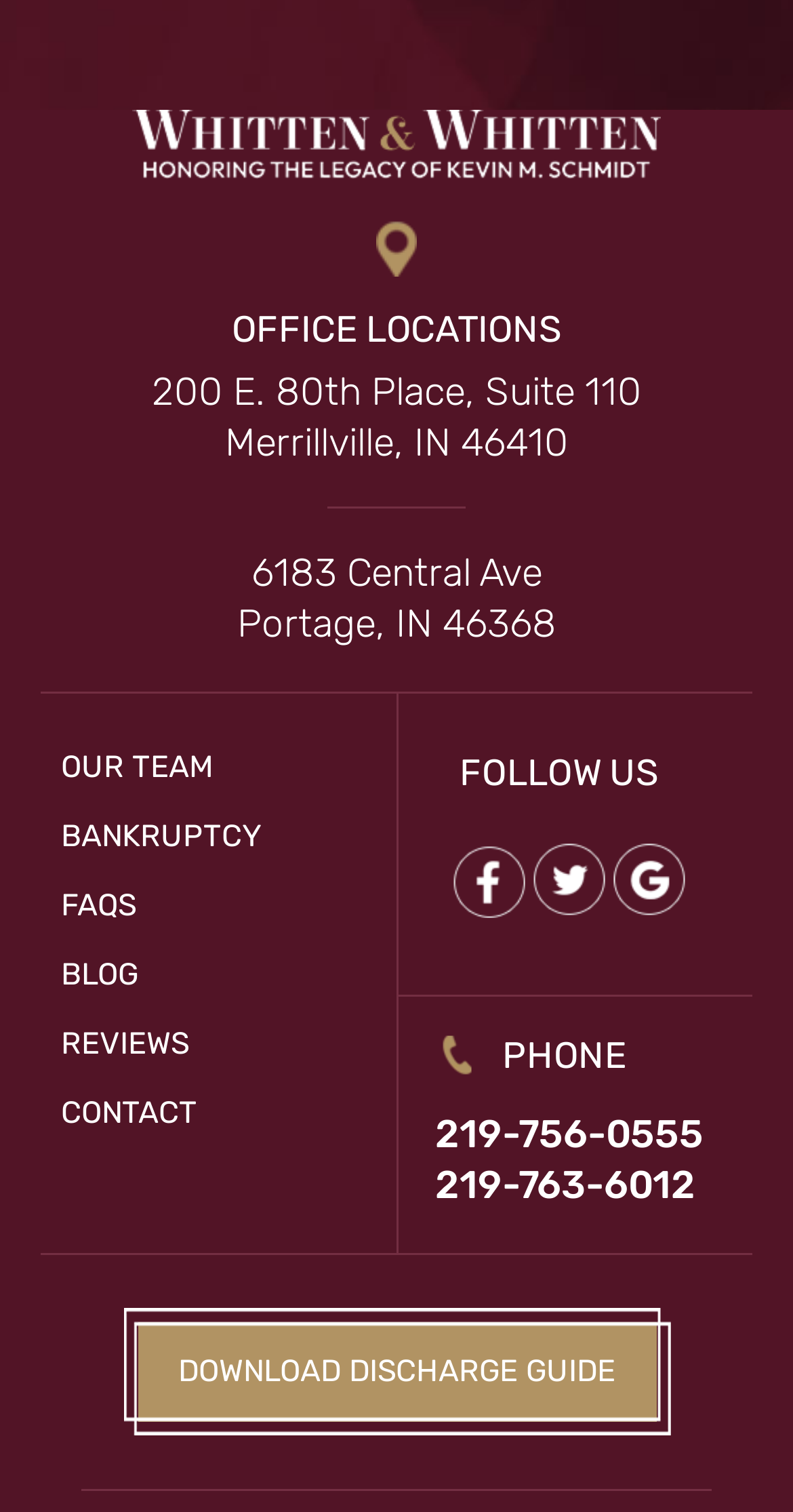Can you determine the bounding box coordinates of the area that needs to be clicked to fulfill the following instruction: "Call 219-756-0555"?

[0.549, 0.737, 0.887, 0.762]